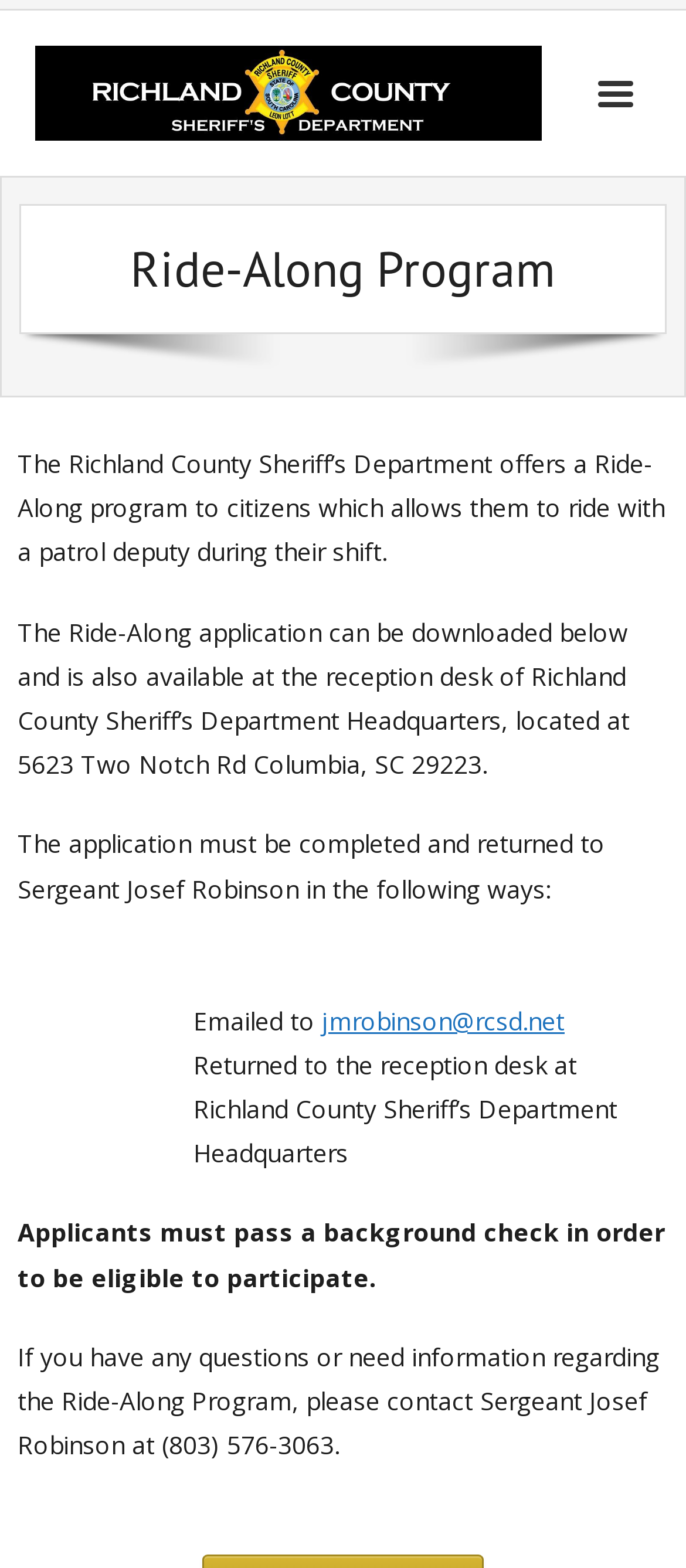What is the purpose of the Ride-Along program?
Use the information from the image to give a detailed answer to the question.

According to the webpage, the Richland County Sheriff's Department offers a Ride-Along program to citizens, which allows them to ride with a patrol deputy during their shift. This is stated in the second paragraph of the webpage.